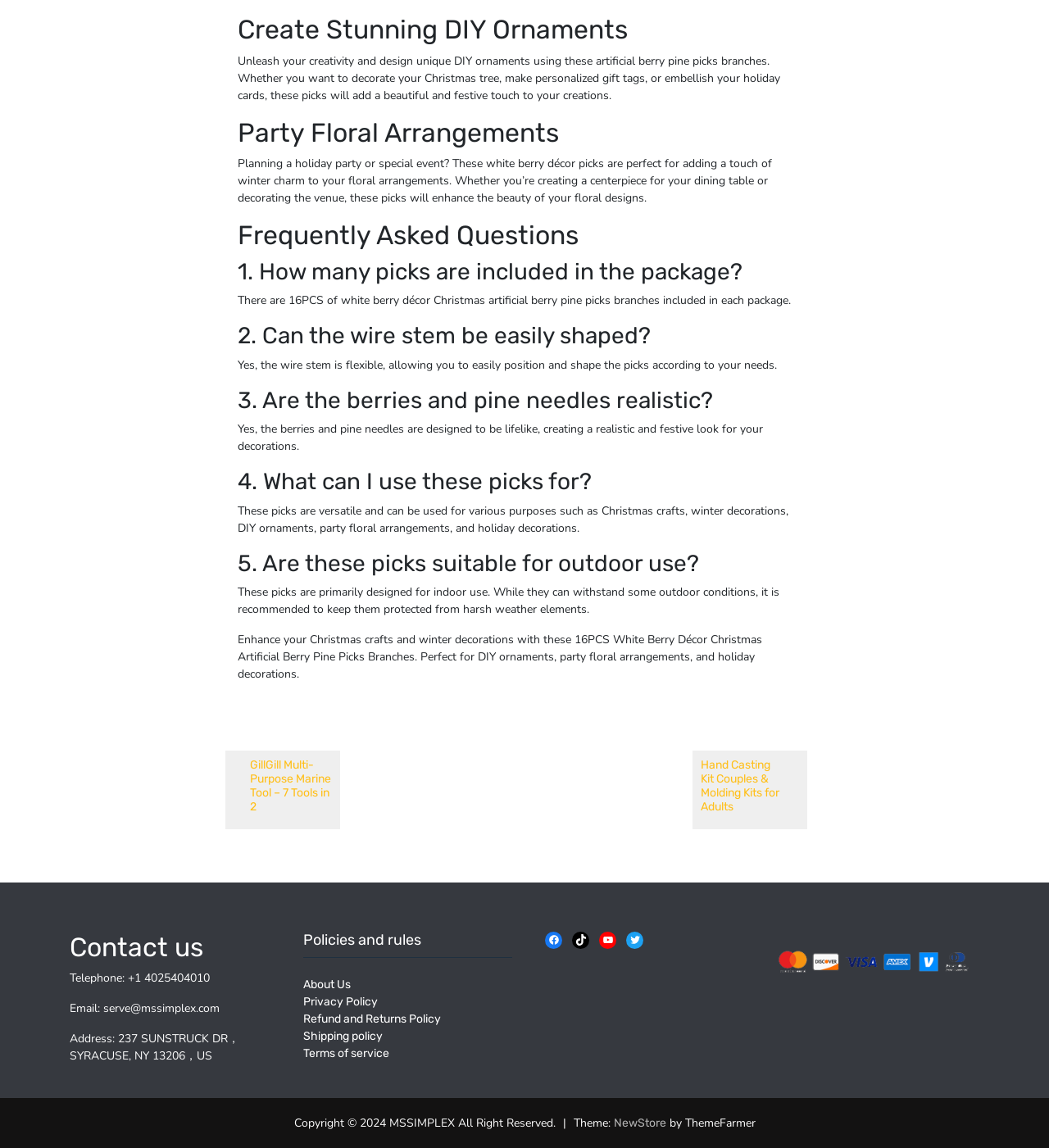Provide your answer to the question using just one word or phrase: How can users contact the company?

By telephone, email, or address